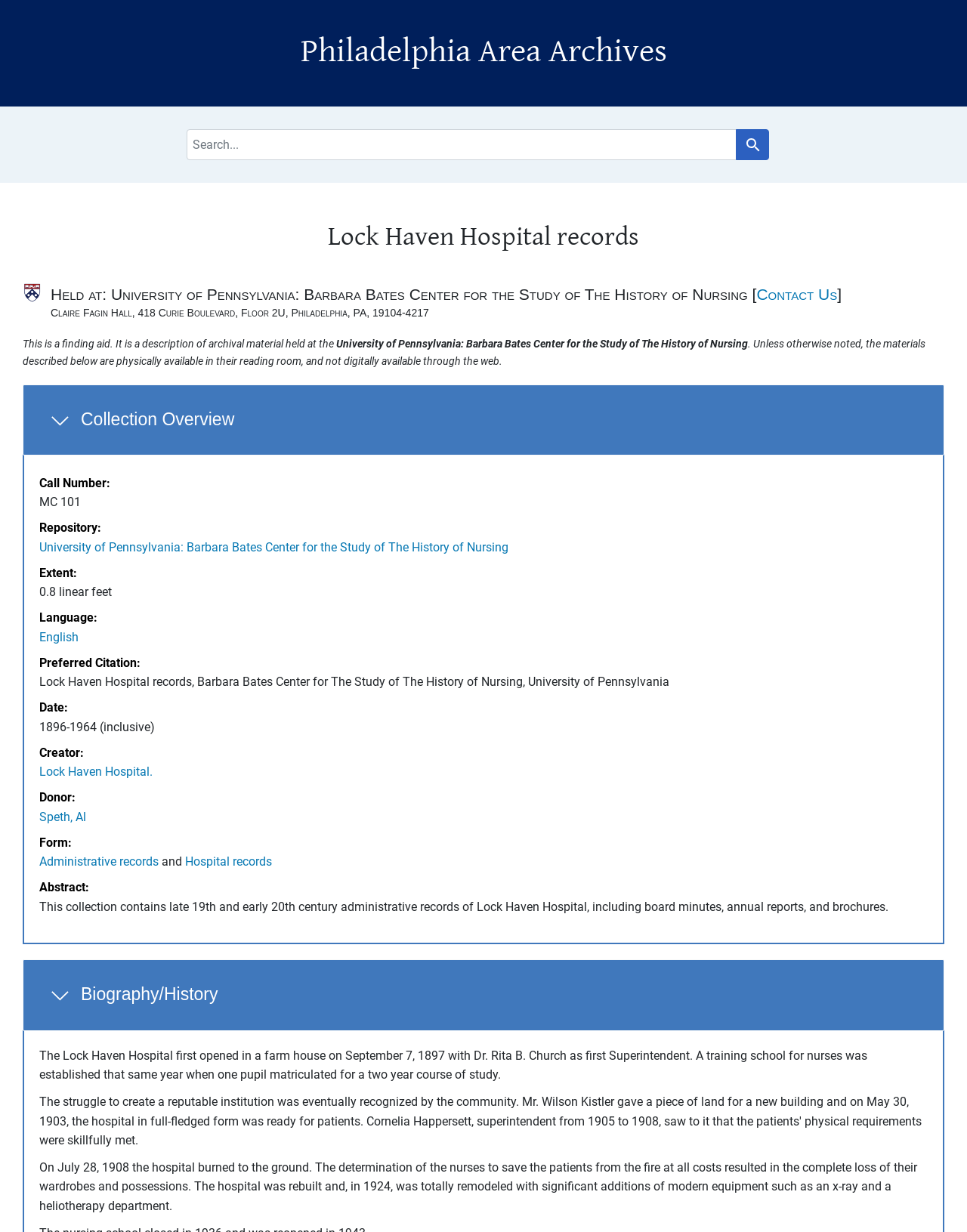Identify the bounding box for the described UI element. Provide the coordinates in (top-left x, top-left y, bottom-right x, bottom-right y) format with values ranging from 0 to 1: DDAI

None